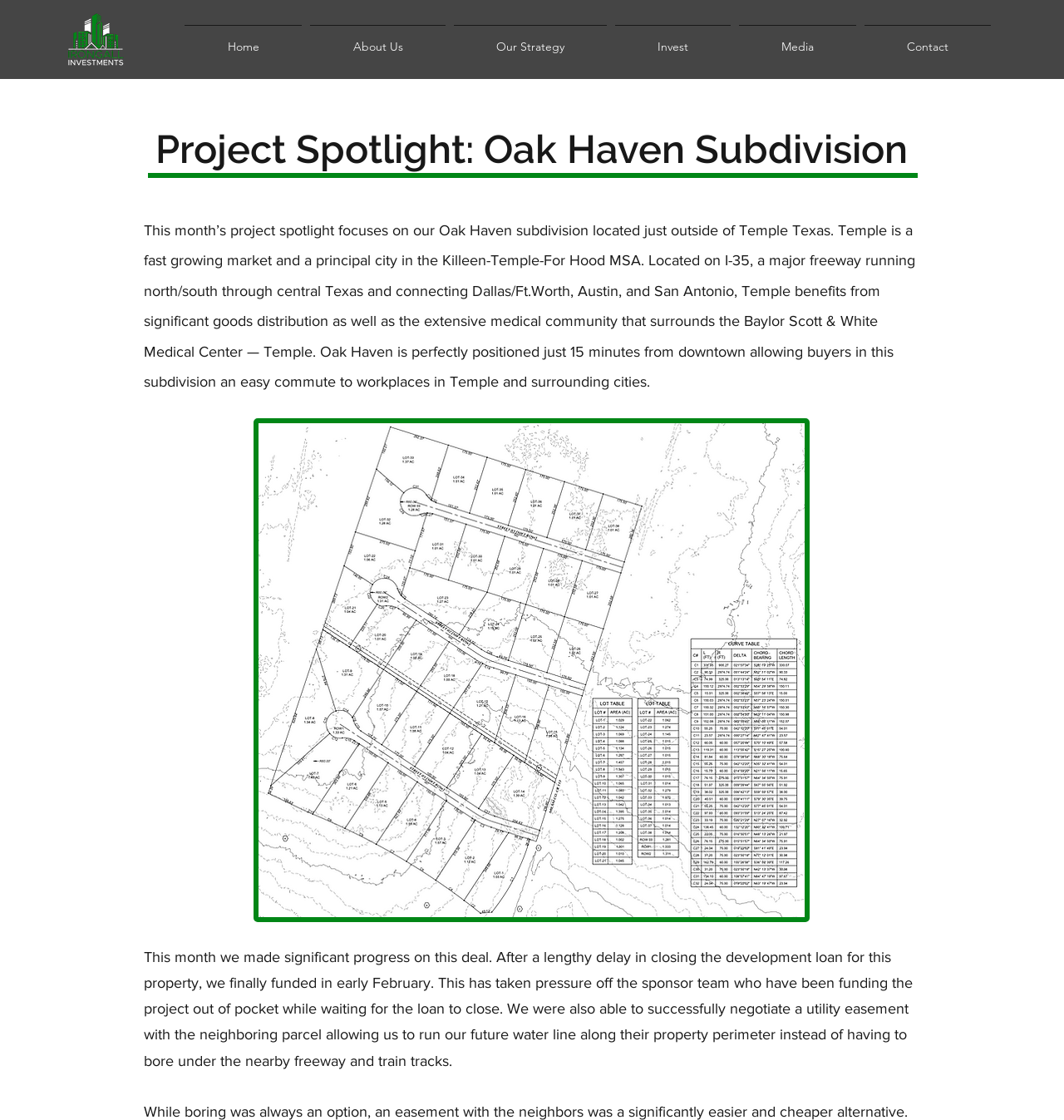What is the purpose of the utility easement negotiated with the neighboring parcel?
Using the image as a reference, answer with just one word or a short phrase.

To run a future water line